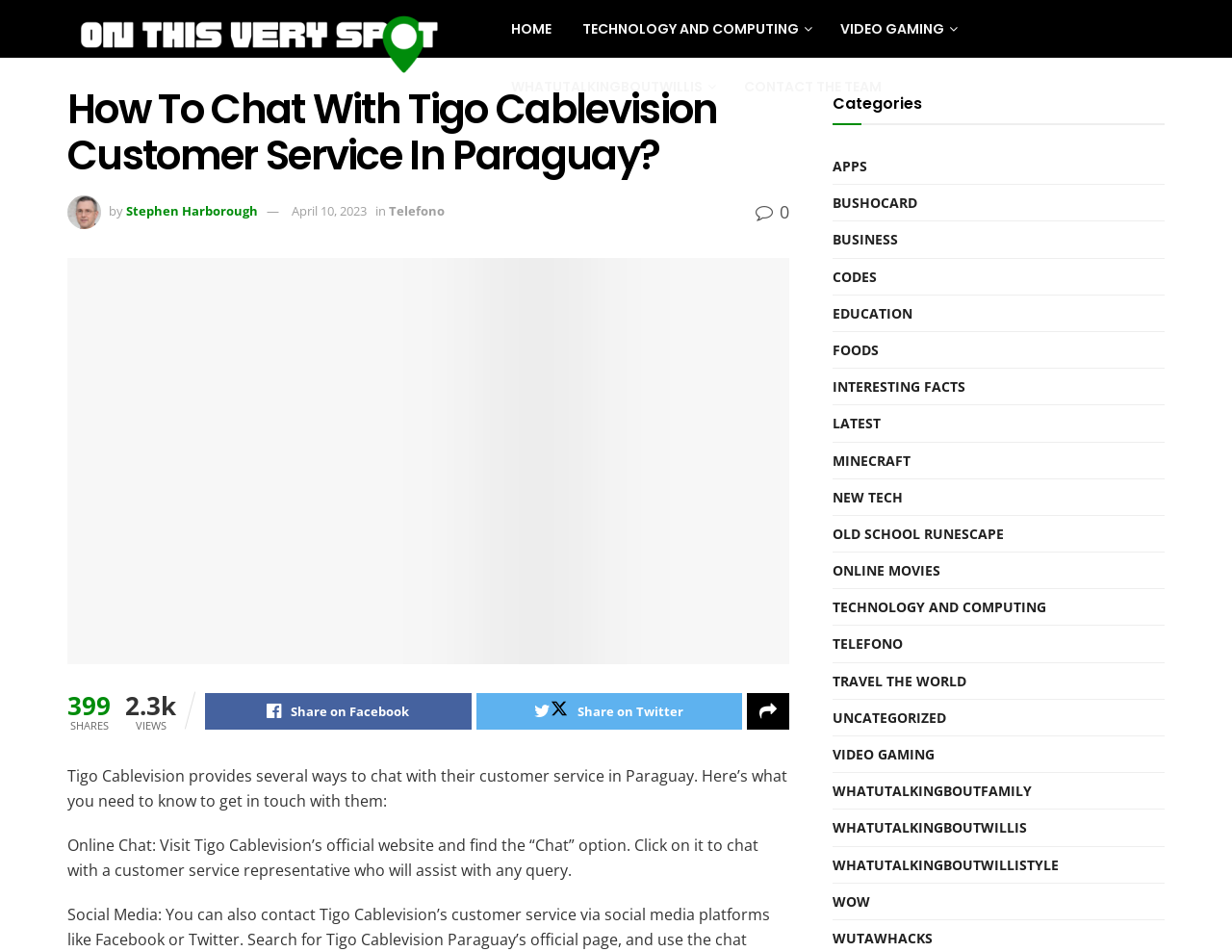What is the category of the link 'TECHNOLOGY AND COMPUTING'?
Provide an in-depth and detailed answer to the question.

I found that the link 'TECHNOLOGY AND COMPUTING' is a category by looking at its location in the webpage, it is among other links with similar formatting and is labeled as 'Categories'.